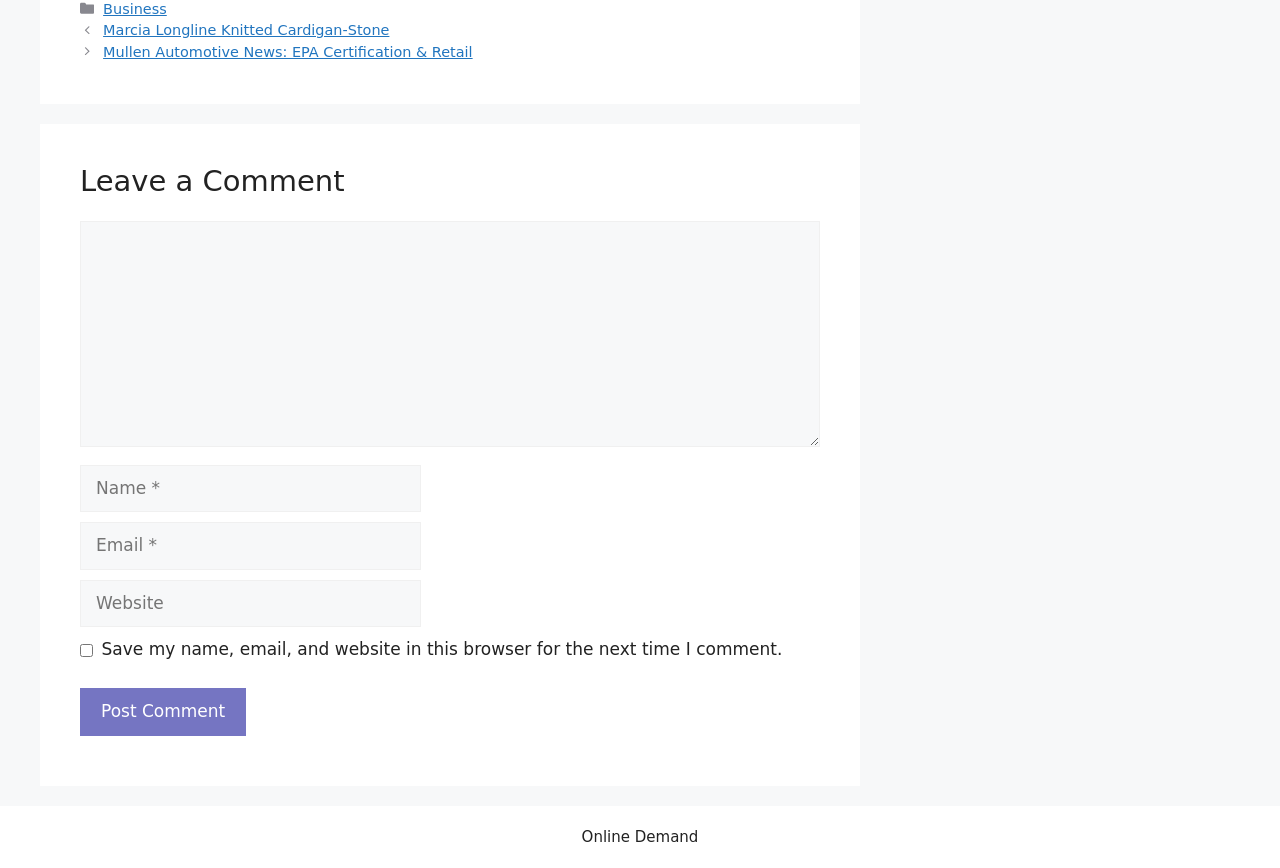What is the title of the section below the posts?
Please answer the question with as much detail and depth as you can.

Below the list of posts, I can see a heading that says 'Leave a Comment', which suggests that this section is for users to leave comments.